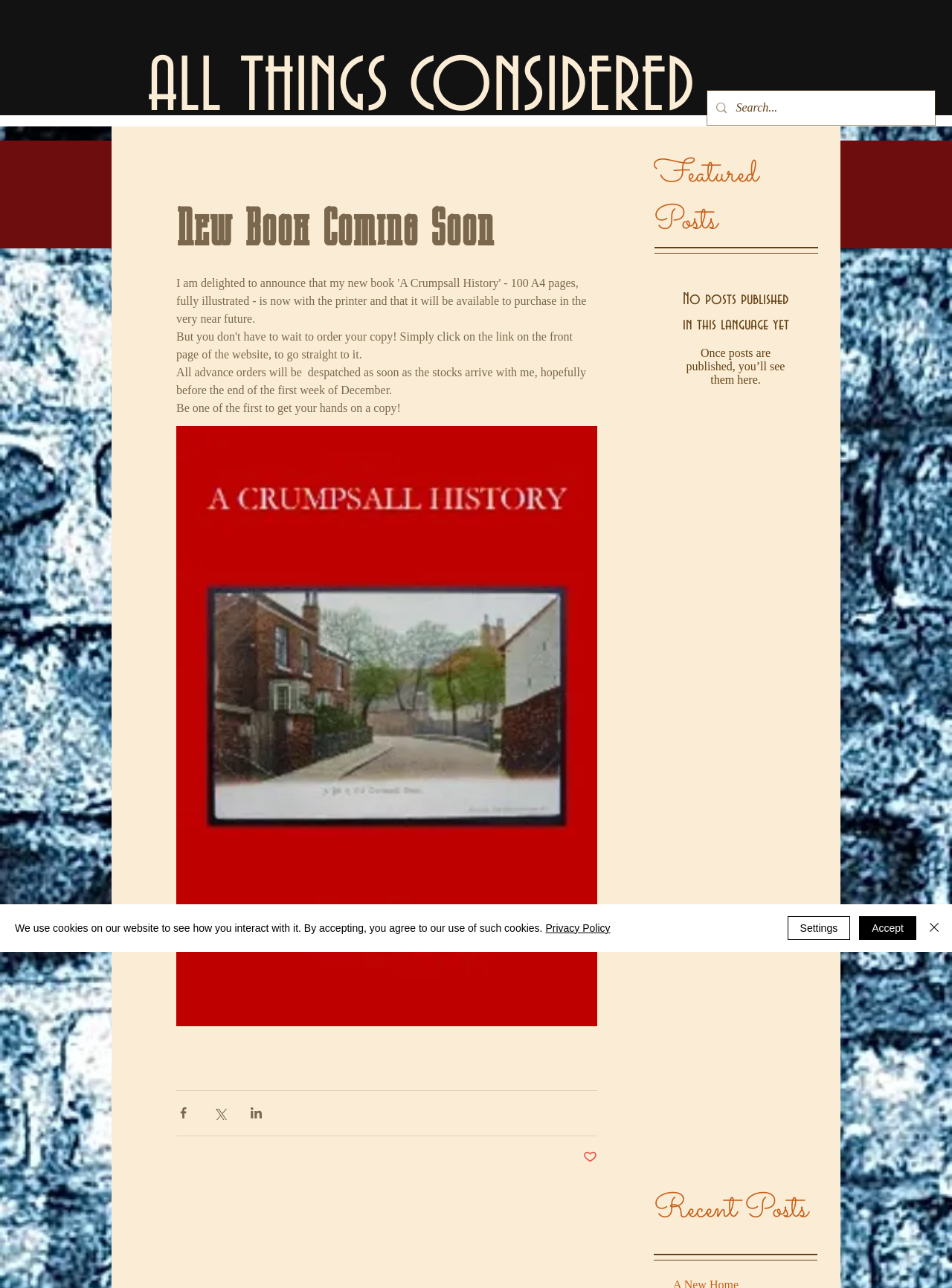Please identify the bounding box coordinates of the clickable element to fulfill the following instruction: "Read the new book announcement". The coordinates should be four float numbers between 0 and 1, i.e., [left, top, right, bottom].

[0.185, 0.155, 0.627, 0.199]